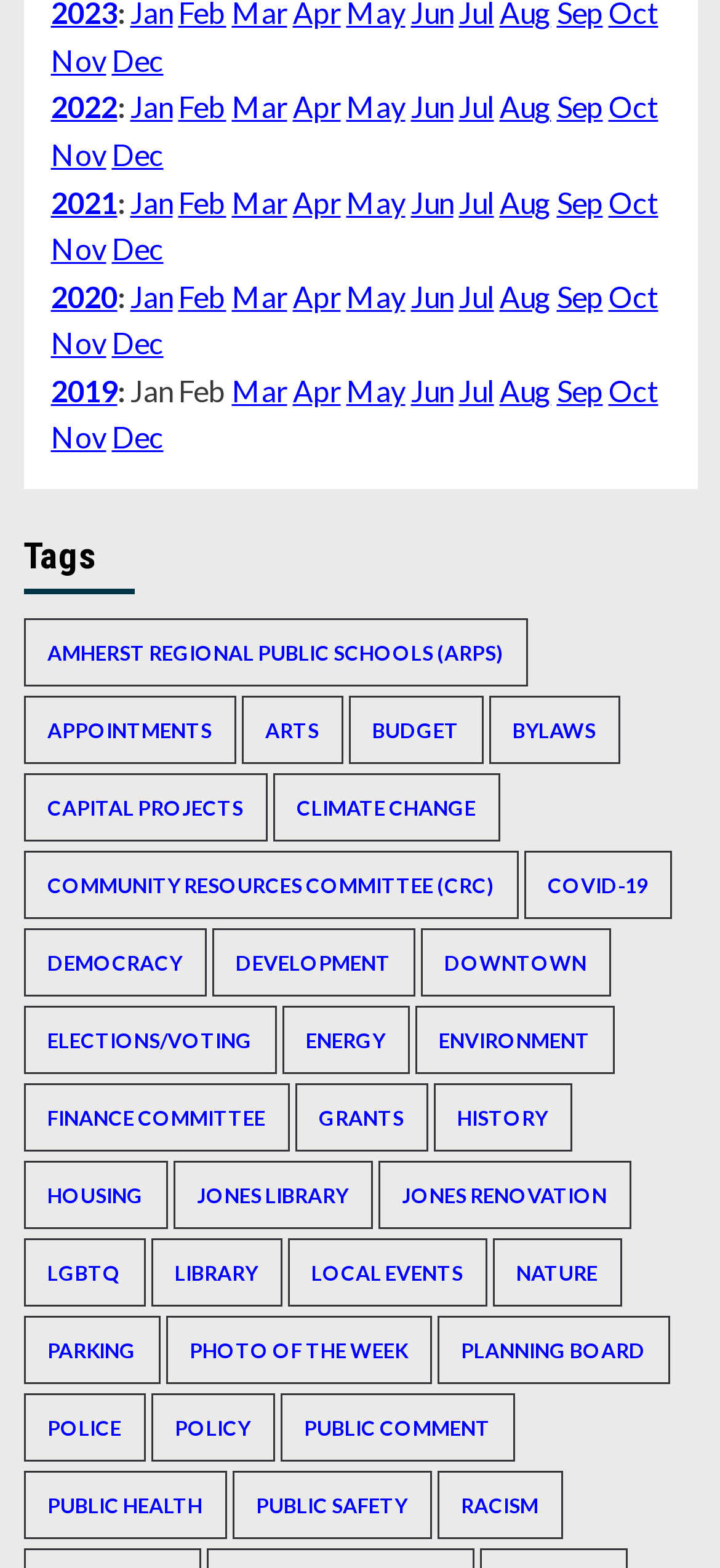Refer to the image and provide an in-depth answer to the question:
What is the earliest year listed?

I found the earliest year listed by looking at the links with year numbers. The earliest year is 2019, which is located at the bottom of the list.